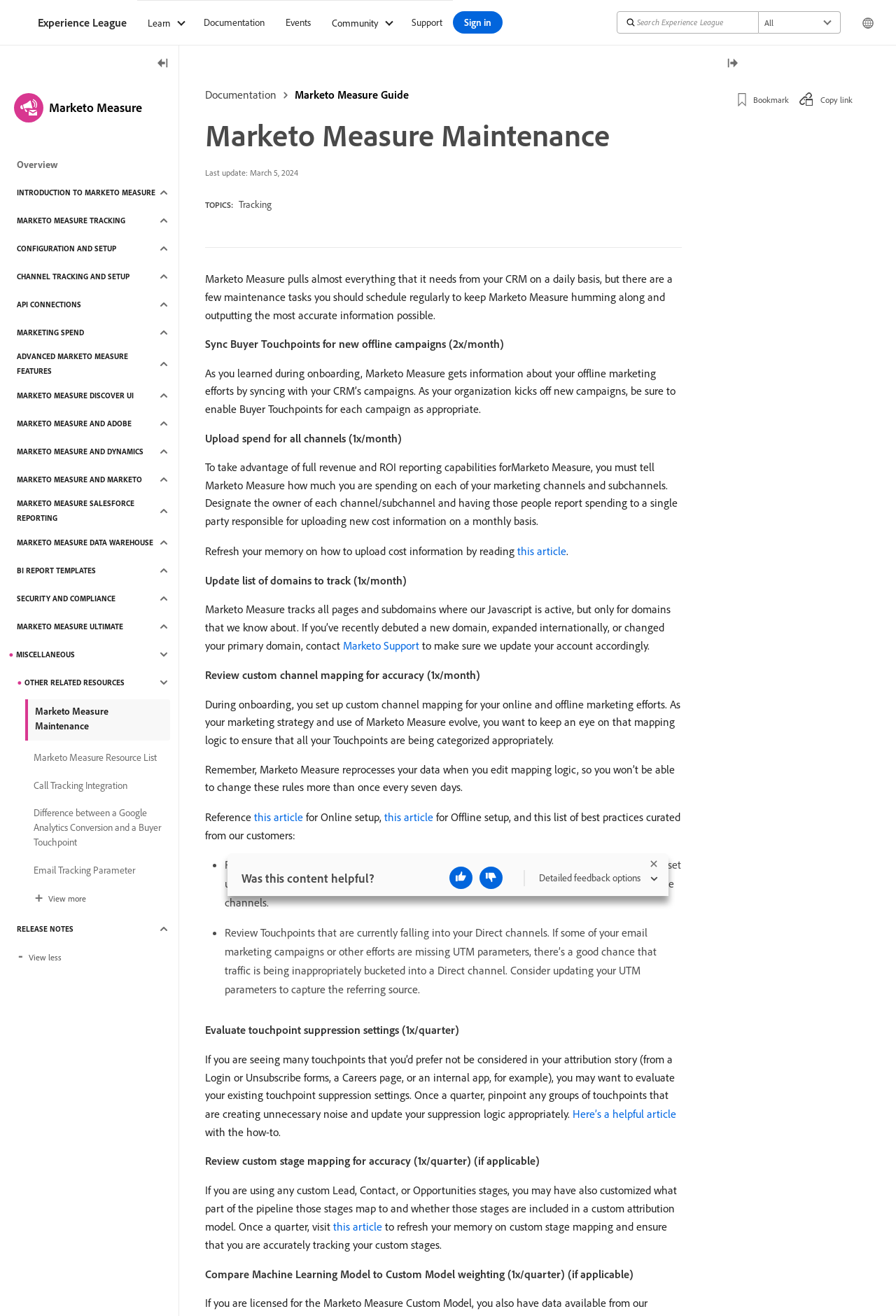What is the purpose of touchpoint suppression settings?
Please use the image to provide an in-depth answer to the question.

Touchpoint suppression settings are used to exclude touchpoints that are not relevant to the attribution story, such as those from login or unsubscribe forms, careers pages, or internal apps. This helps to reduce noise and improve the accuracy of attribution modeling.